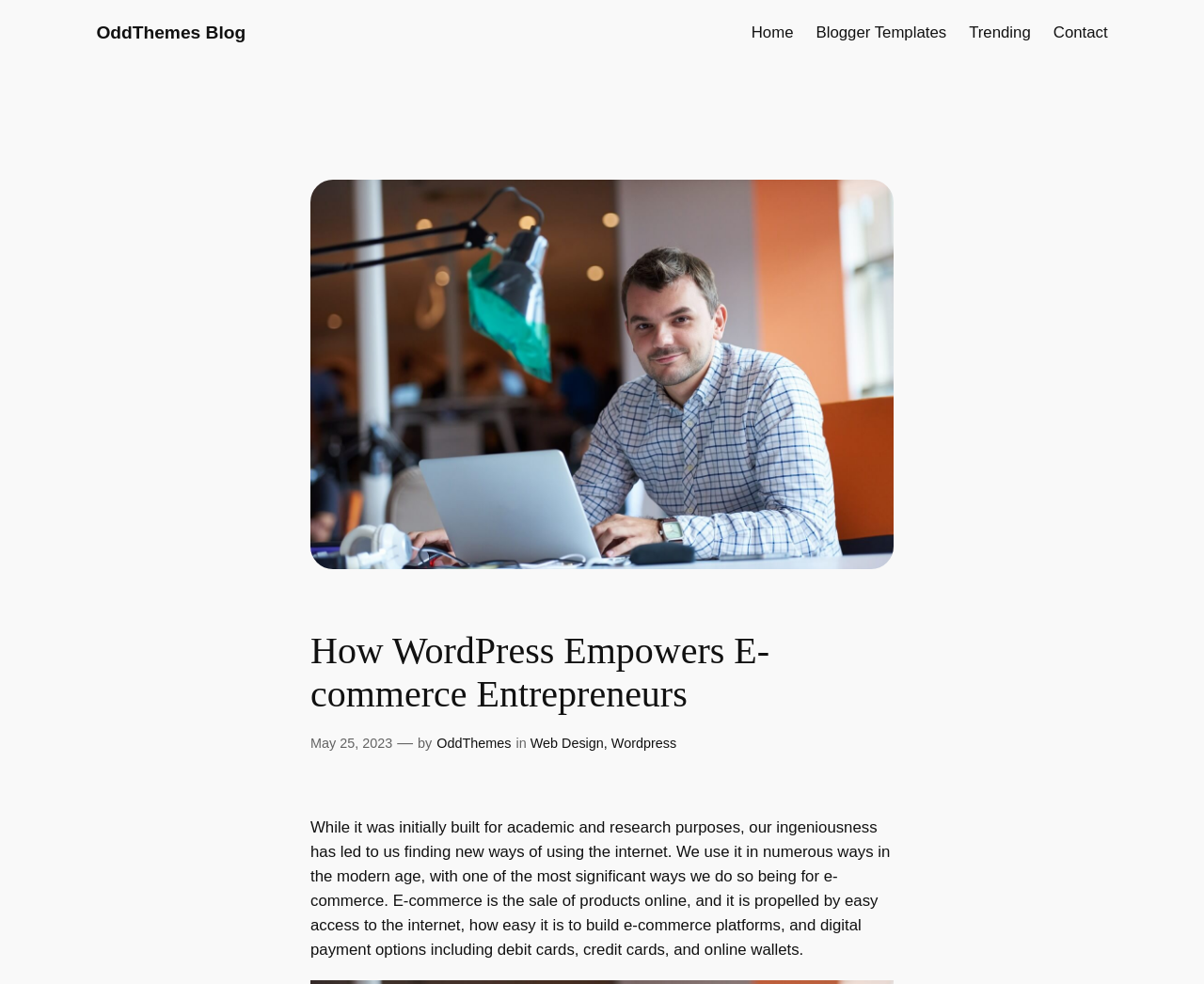Find the bounding box coordinates of the UI element according to this description: "Accessories".

None